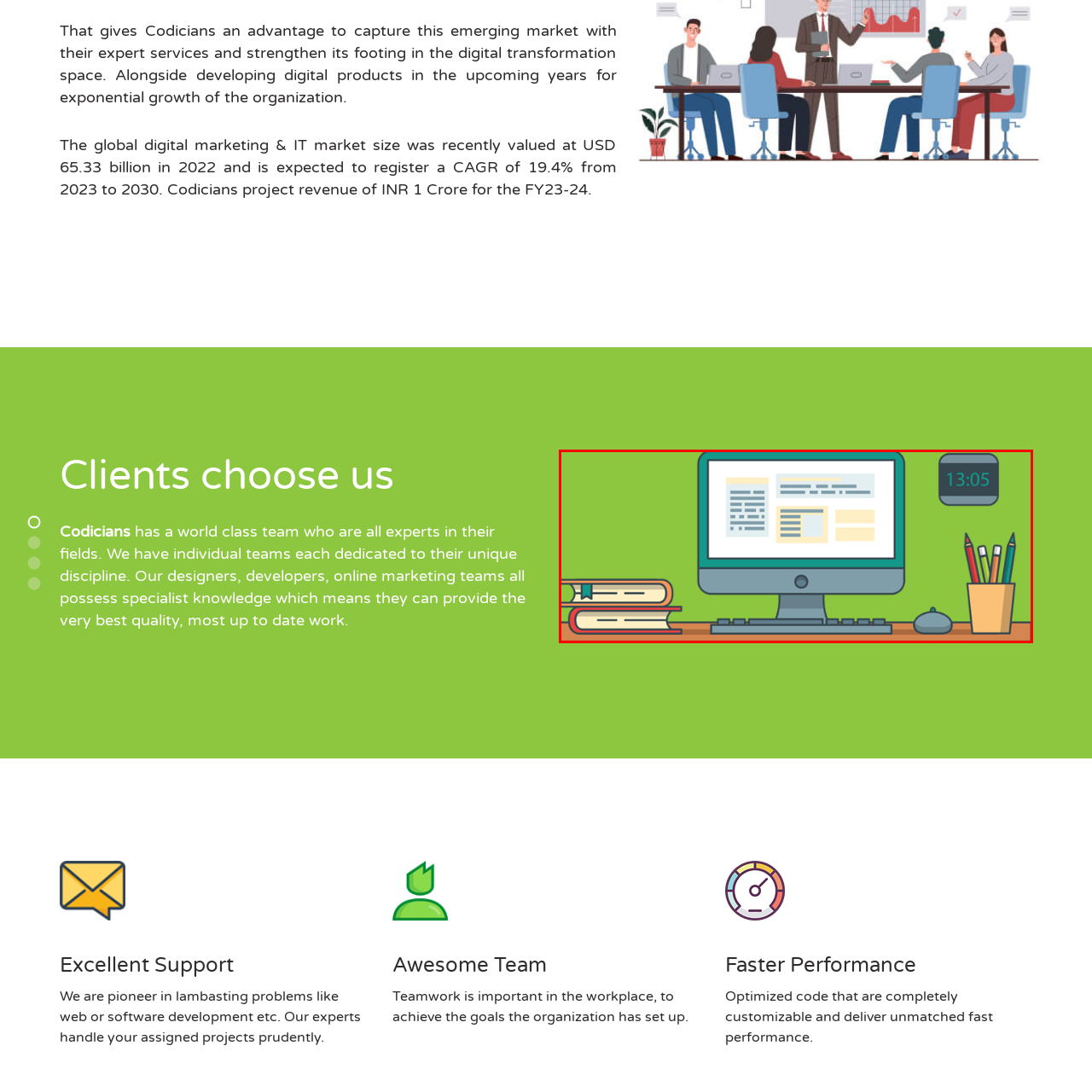Describe in detail the visual content enclosed by the red bounding box.

The image depicts a vibrant workspace featuring a computer setup that highlights an engaging digital interface amidst a lively green backdrop. On the desk are two closed books neatly stacked on the left side, symbolizing knowledge and learning. The centerpiece is a sleek computer displaying various text blocks, suggesting activity in digital content creation or software development. To the right of the computer, a wall-mounted clock shows the time as 13:05, adding a touch of realism and everyday life to the scene. Additionally, a container filled with color-coded pencils stands prominently, hinting at creativity and design, further emphasizing the professional yet innovative atmosphere typical in a modern digital workspace.